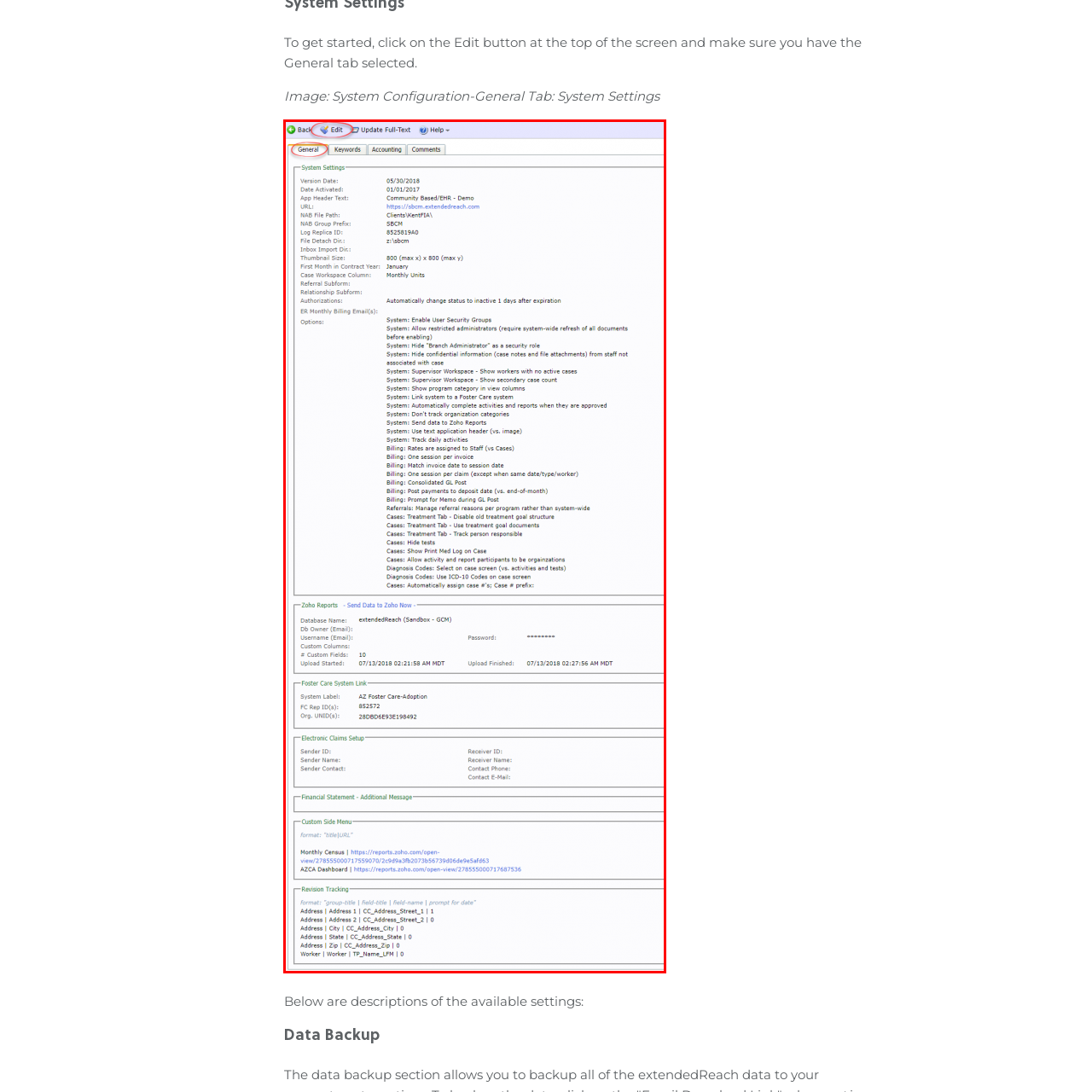Craft a detailed and vivid caption for the image that is highlighted by the red frame.

The image displays the "System Configuration - General Tab: System Settings" interface from a software application, showcasing various system settings options. The upper section features tabs for navigation, including "General," "Keywords," "Accounting," and "Comments." Below the tabs, a detailed configuration layout is visible, which provides options like enabling user security groups, hiding specific administrative features, and managing workspace user roles. Additionally, it includes sections on case management, backup settings, and external connections like Zoho Reports and an electronic claims setup. The interface is designed for users to modify system configurations effectively, ensuring that various functionalities can be tailored to meet organizational needs.